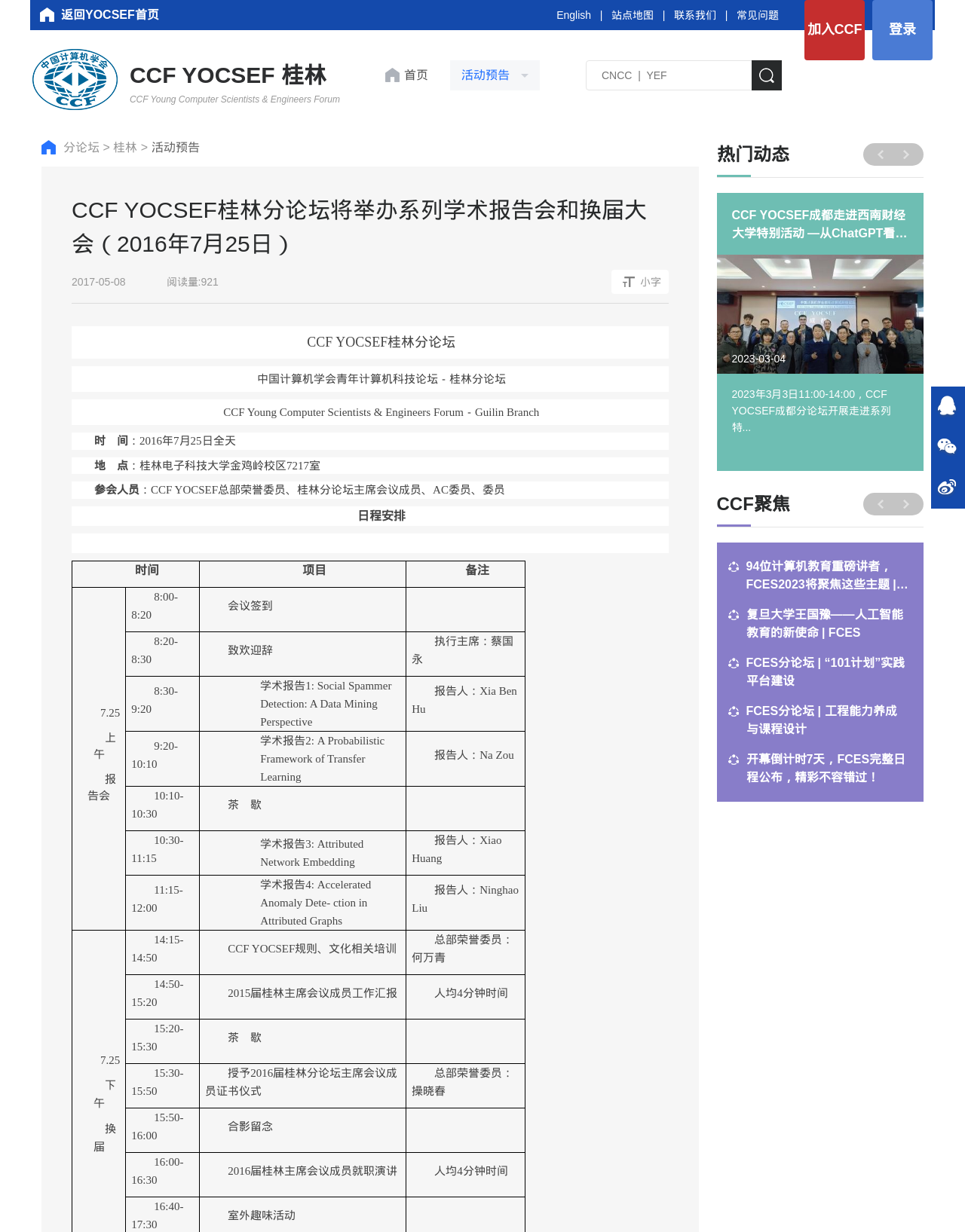What is the title of the webpage?
Answer the question with a single word or phrase, referring to the image.

CCF YOCSEF 桂林分论坛